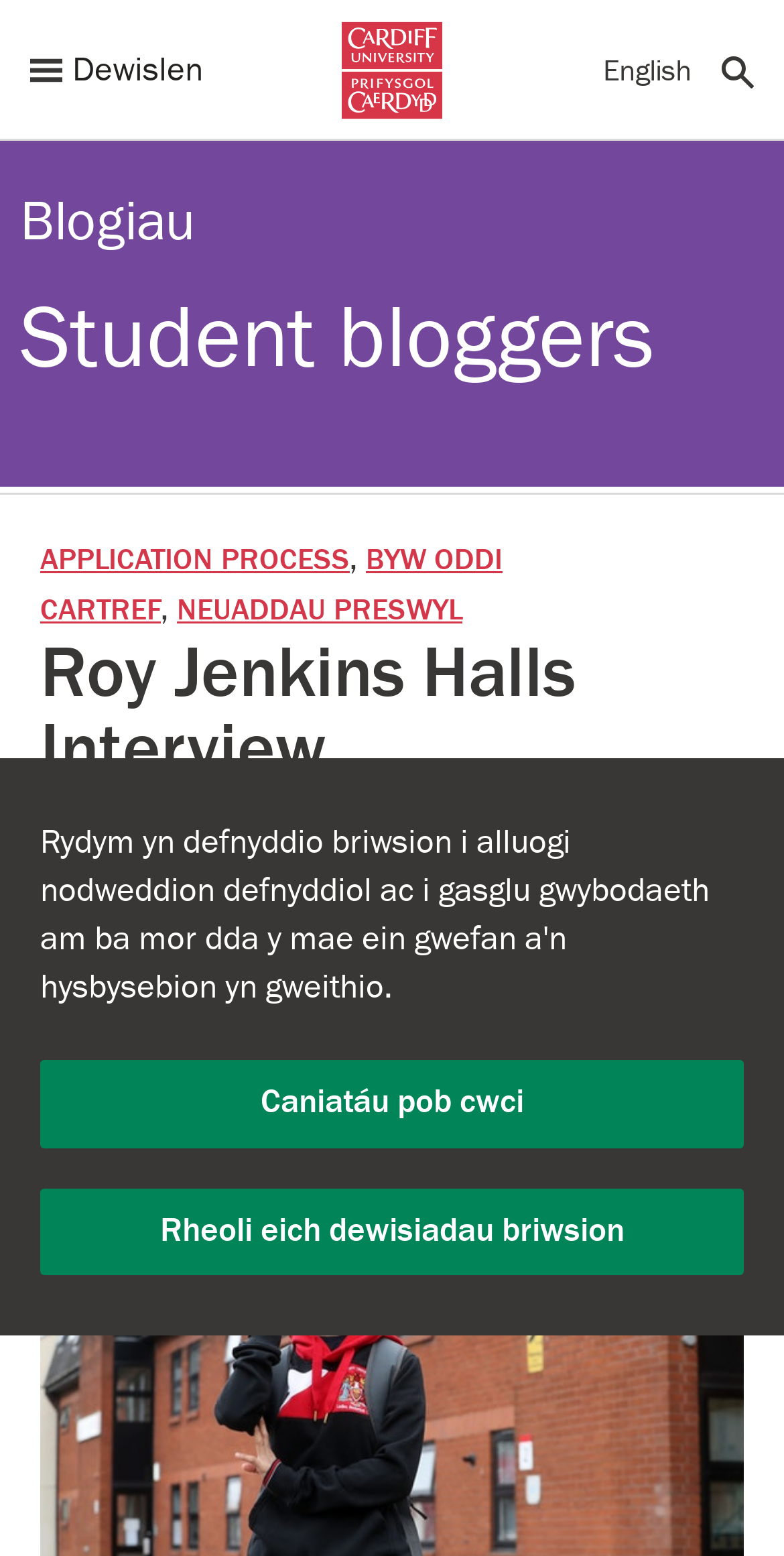Find and indicate the bounding box coordinates of the region you should select to follow the given instruction: "View Rowenna's profile".

[0.051, 0.56, 0.256, 0.637]